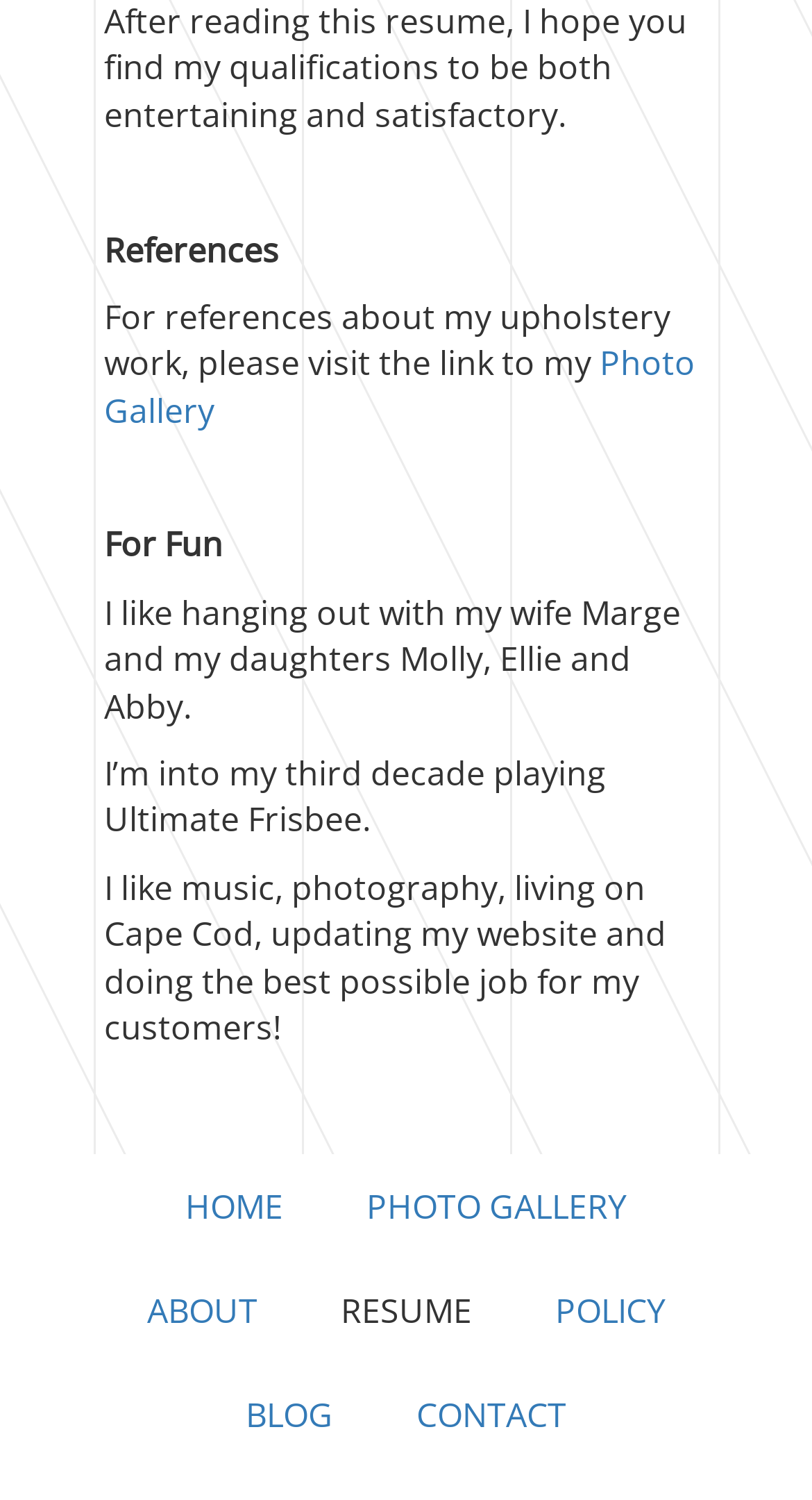Identify the bounding box coordinates of the area you need to click to perform the following instruction: "go to home page".

[0.177, 0.77, 0.4, 0.839]